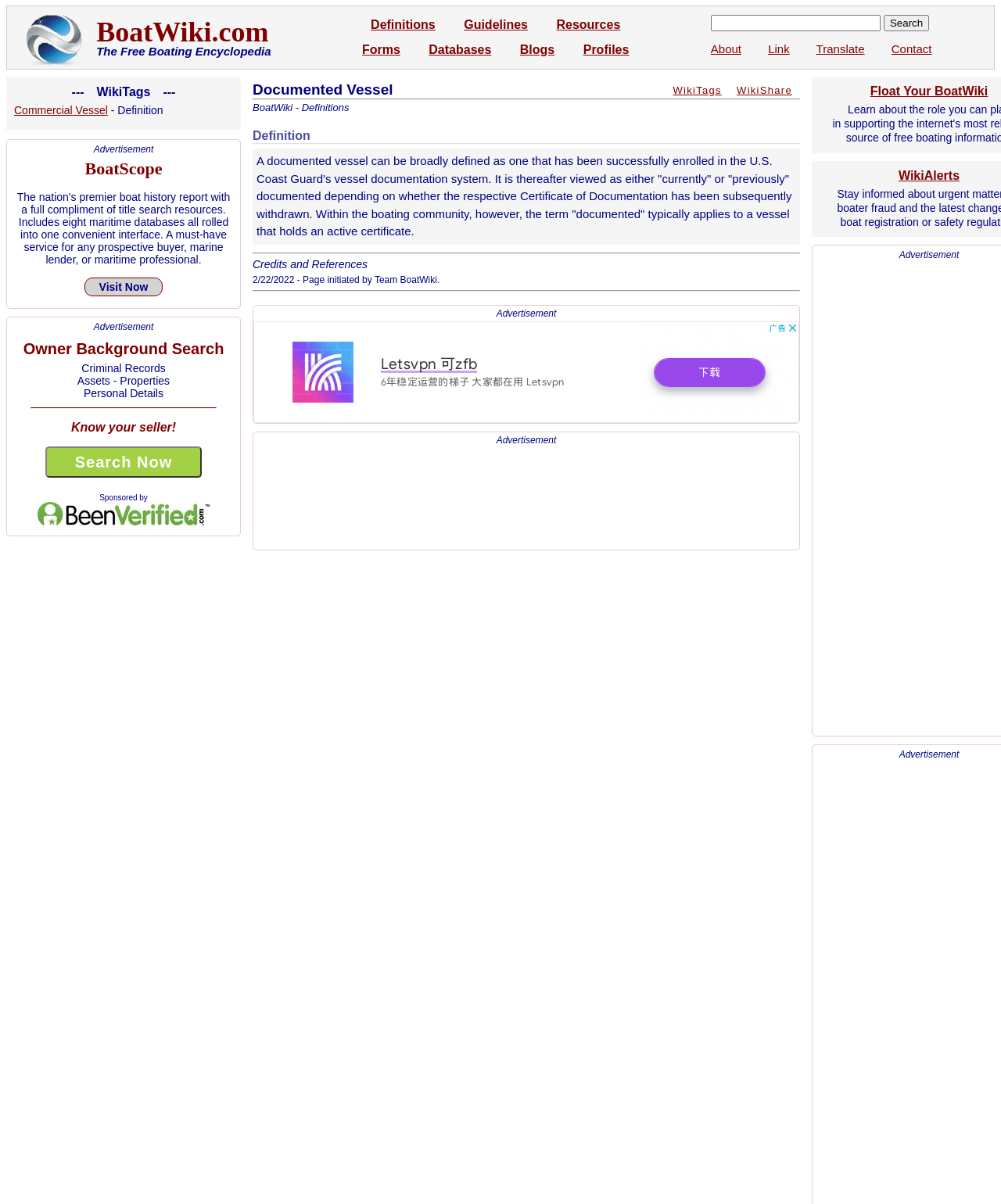What is the purpose of the search box?
Please answer the question with a single word or phrase, referencing the image.

To search the website